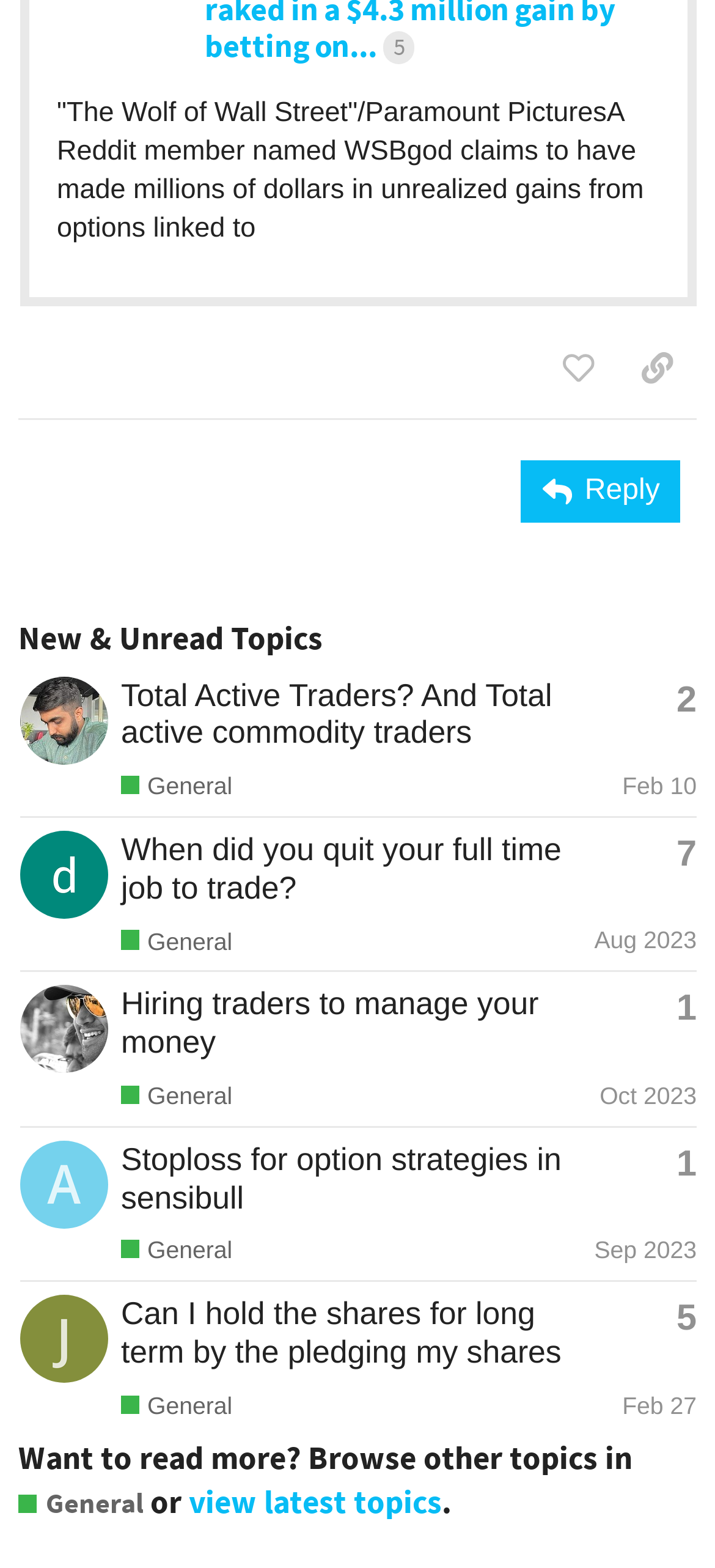Ascertain the bounding box coordinates for the UI element detailed here: "General". The coordinates should be provided as [left, top, right, bottom] with each value being a float between 0 and 1.

[0.026, 0.947, 0.2, 0.972]